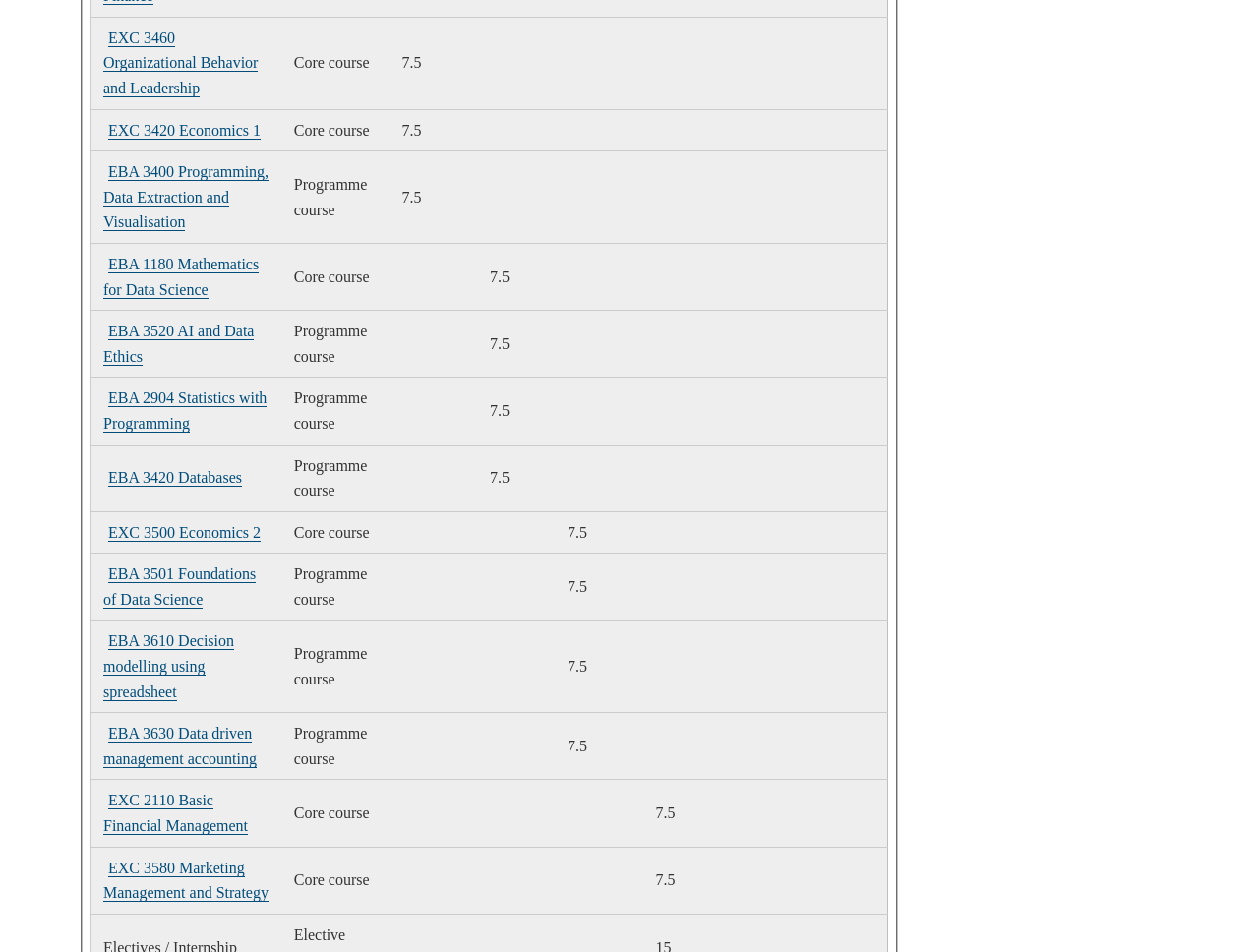Could you provide the bounding box coordinates for the portion of the screen to click to complete this instruction: "click on EBA 3400 Programming, Data Extraction and Visualisation"?

[0.082, 0.172, 0.213, 0.243]